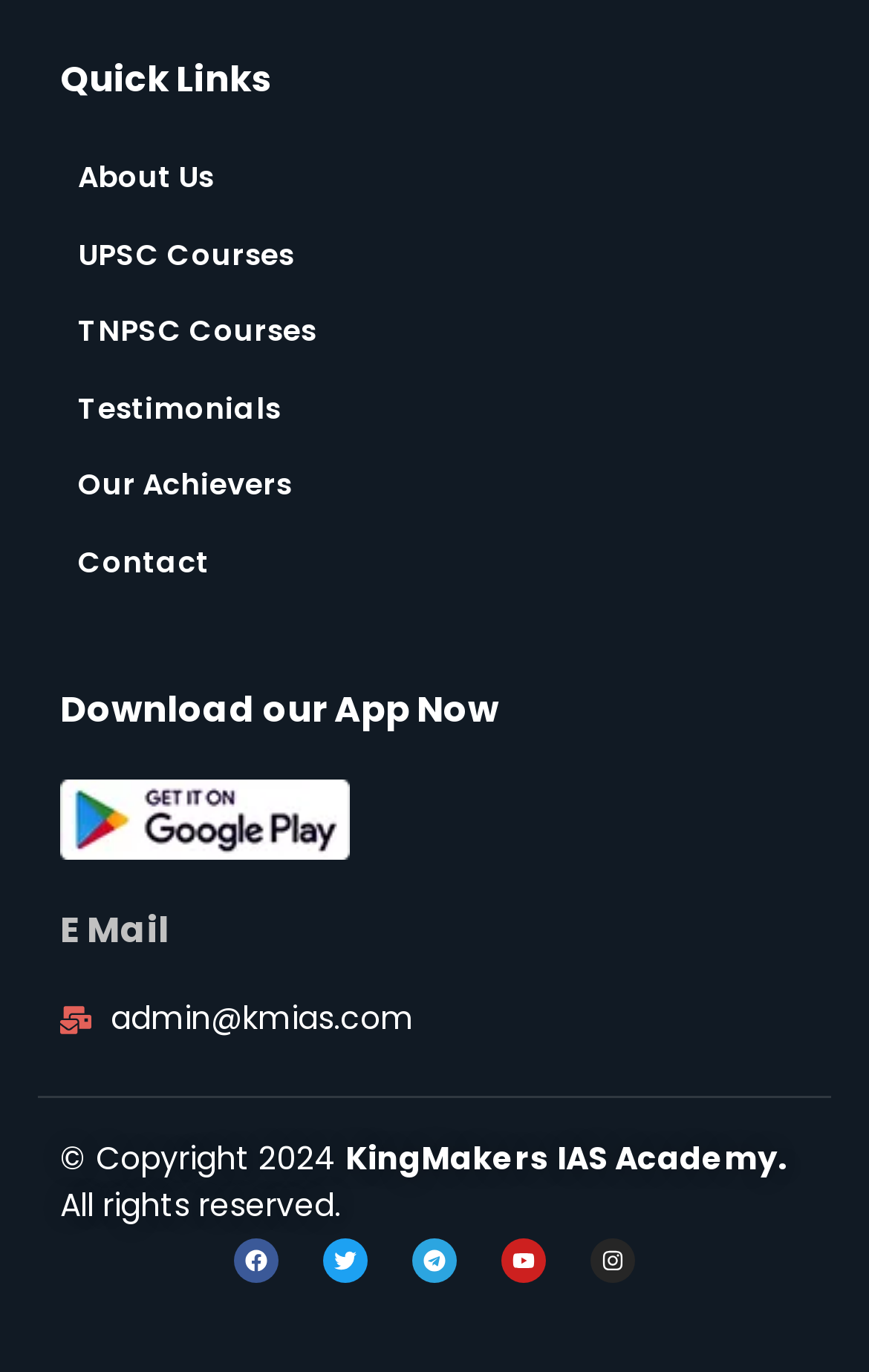What is the email address provided on the webpage?
Using the visual information from the image, give a one-word or short-phrase answer.

admin@kmias.com